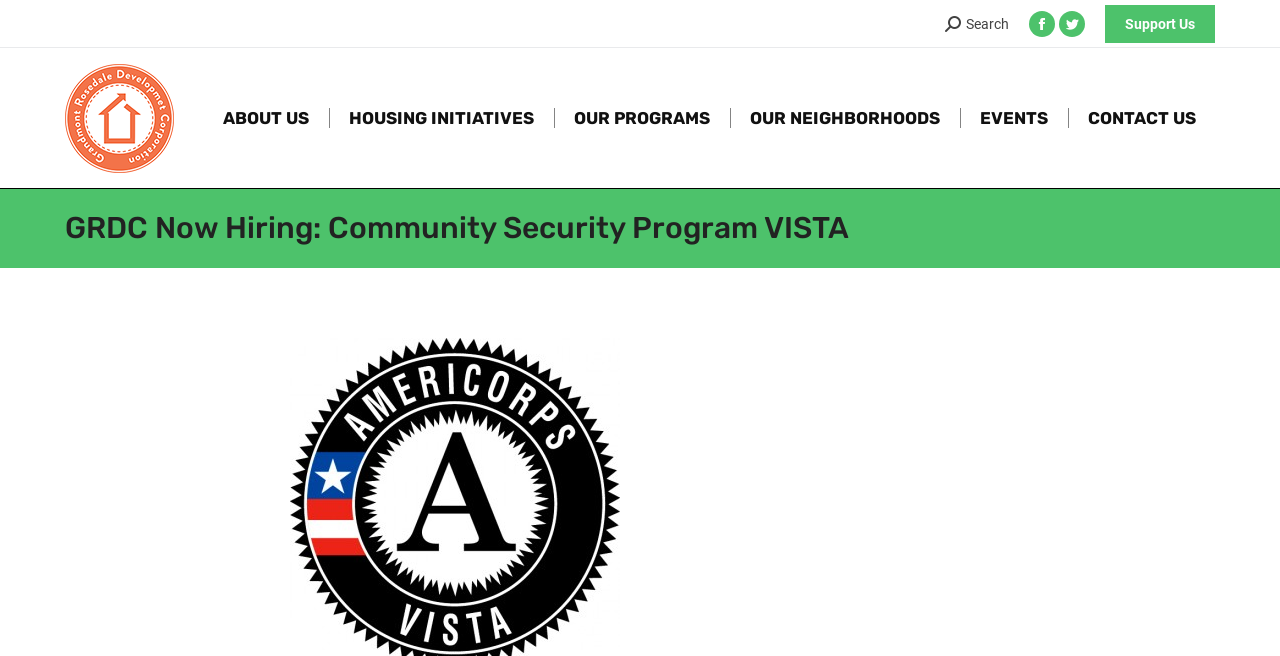Show the bounding box coordinates for the element that needs to be clicked to execute the following instruction: "Contact Us". Provide the coordinates in the form of four float numbers between 0 and 1, i.e., [left, top, right, bottom].

[0.835, 0.073, 0.949, 0.287]